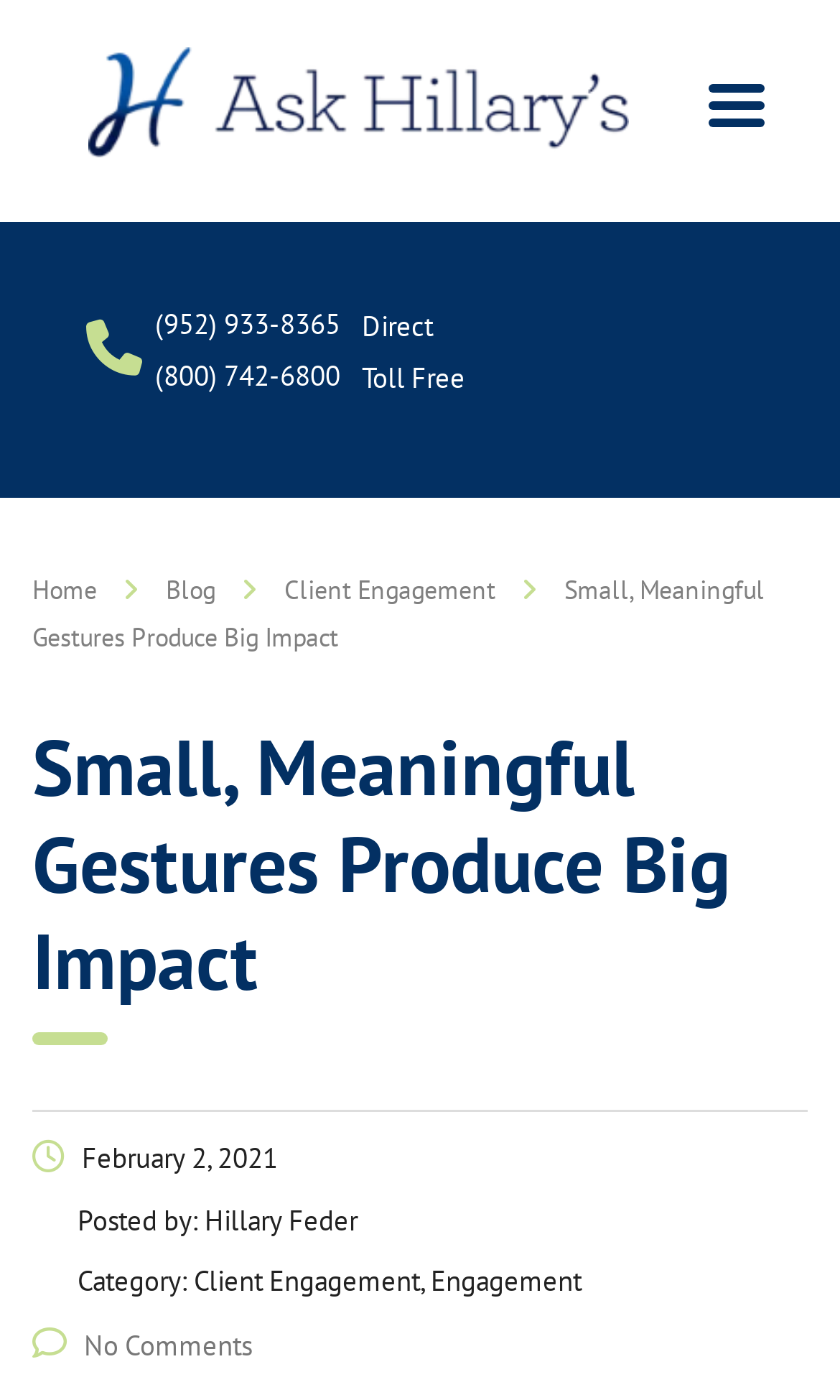Produce a meticulous description of the webpage.

This webpage appears to be a blog post titled "Small, Meaningful Gestures Produce Big Impact" on a website called "Ask Hillary's". At the top left of the page, there is a link to the website's homepage, followed by links to the blog and client engagement sections. 

Below these links, there is a heading with the same title as the webpage, which takes up most of the width of the page. 

To the top right, there is a button with no text, and below it, there are three lines of contact information, including a phone number, a "Direct" label, another phone number, and a "Toll Free" label.

The main content of the blog post starts below the heading, with the date "February 2, 2021" and the author's name, "Hillary Feder", followed by category labels "Client Engagement, Engagement". 

At the very bottom of the page, there is a link with a comment icon and the text "No Comments". There is also an image with the text "Ask Hillary's" at the top of the page, which seems to be a logo or a banner.